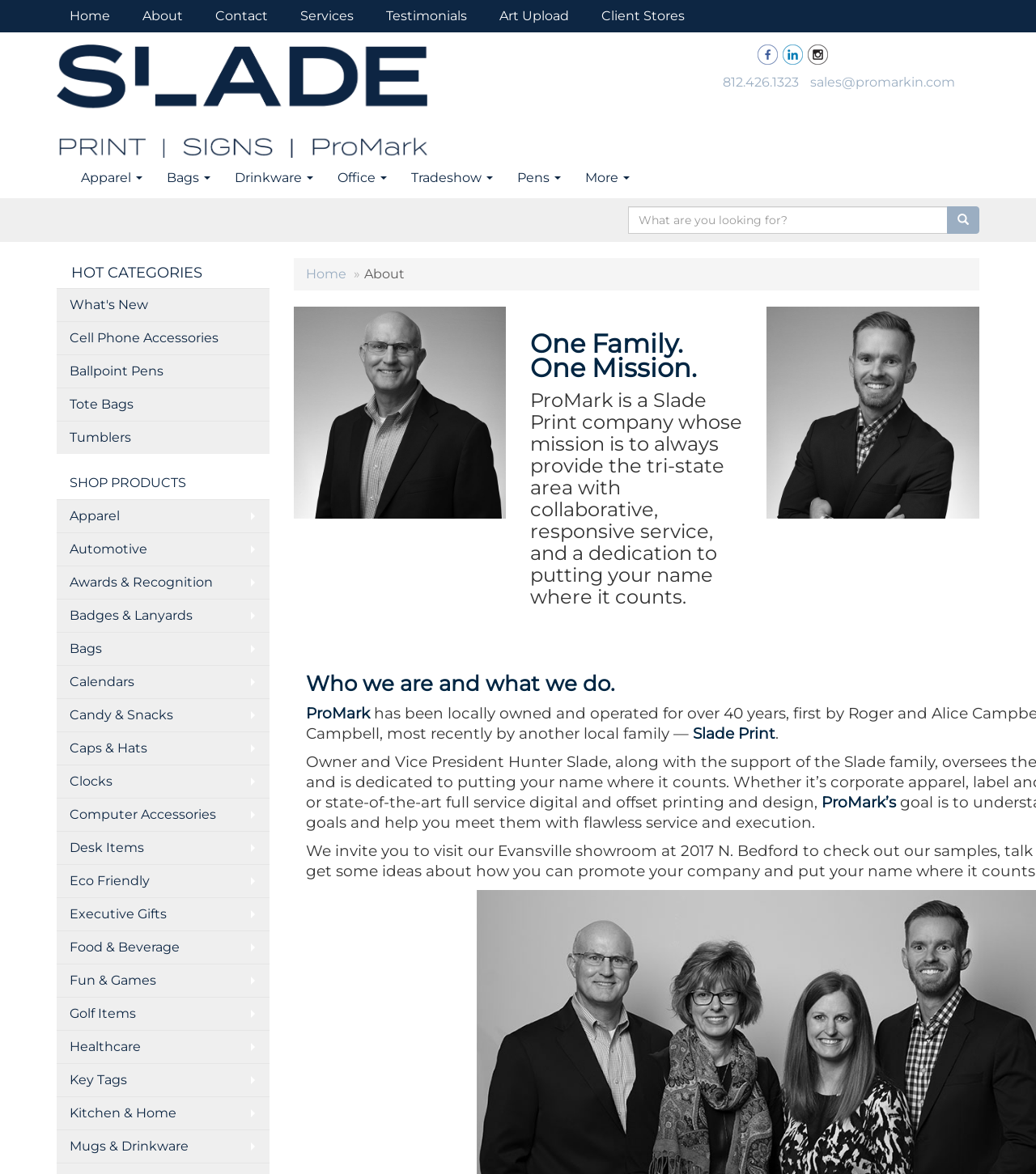Locate the bounding box coordinates of the clickable area needed to fulfill the instruction: "Sign in to the account".

[0.811, 0.039, 0.869, 0.052]